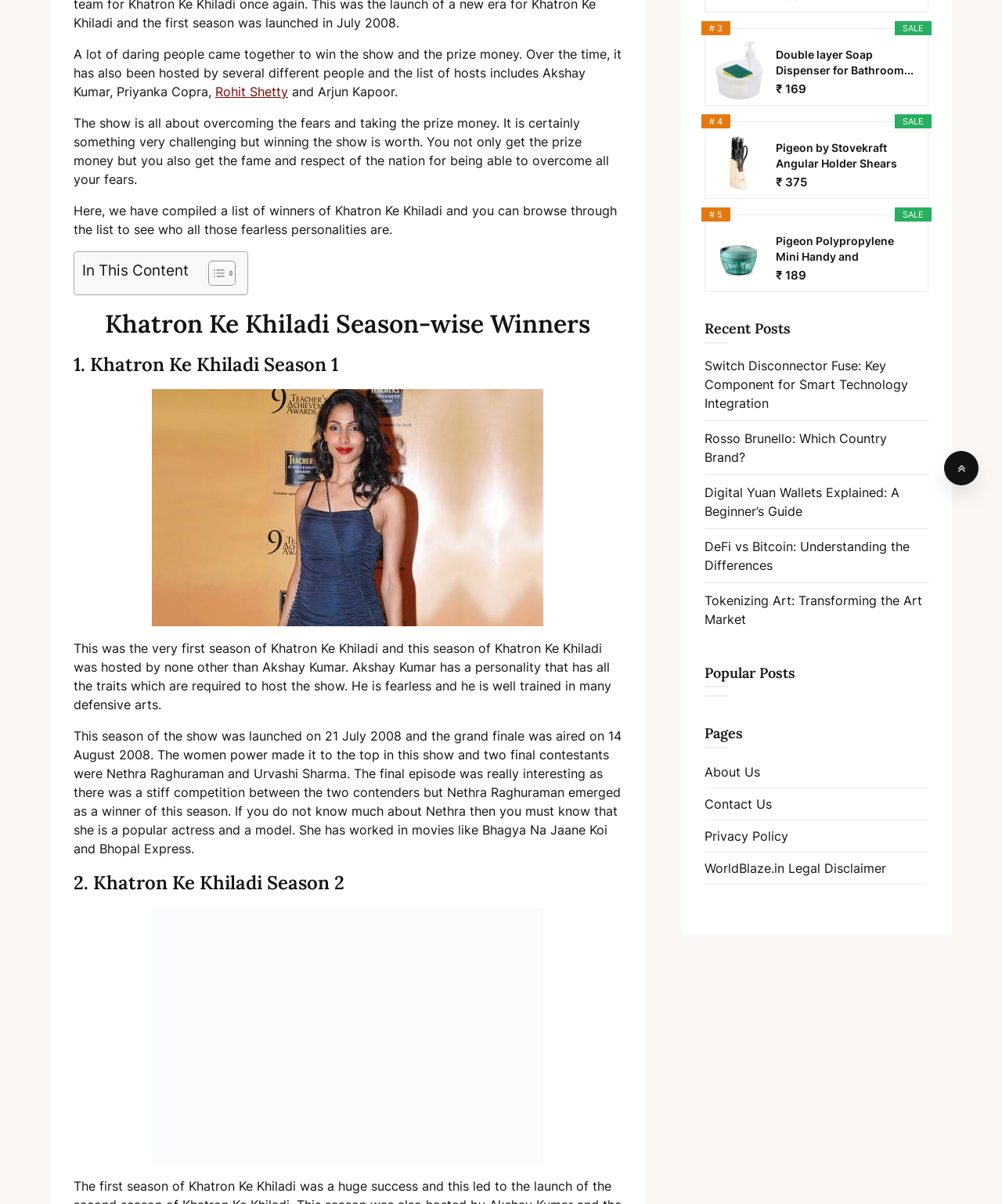Provide the bounding box coordinates, formatted as (top-left x, top-left y, bottom-right x, bottom-right y), with all values being floating point numbers between 0 and 1. Identify the bounding box of the UI element that matches the description: WorldBlaze.in Legal Disclaimer

[0.703, 0.708, 0.927, 0.734]